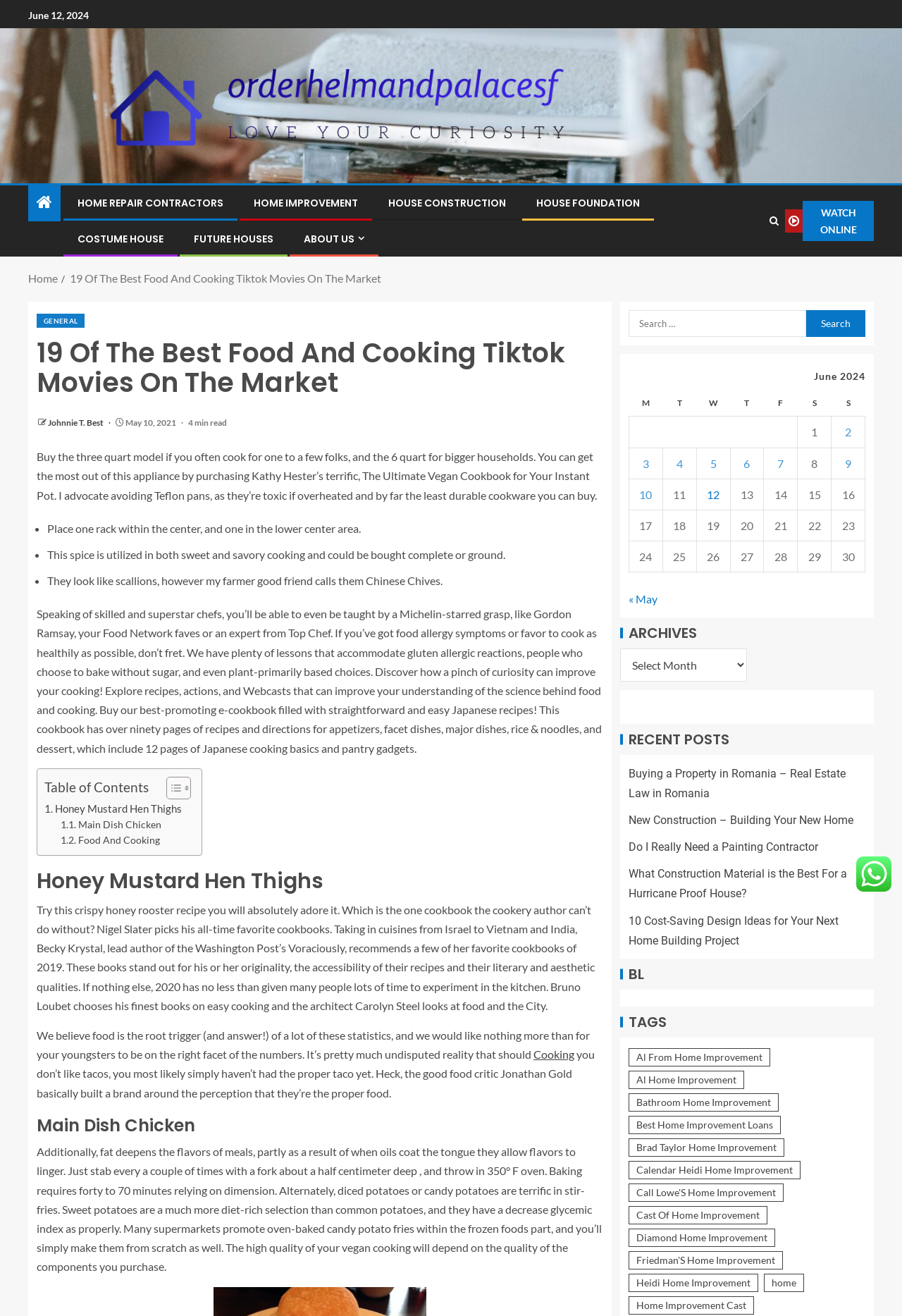Provide the bounding box coordinates of the HTML element this sentence describes: "name="q" placeholder="Search..."".

None